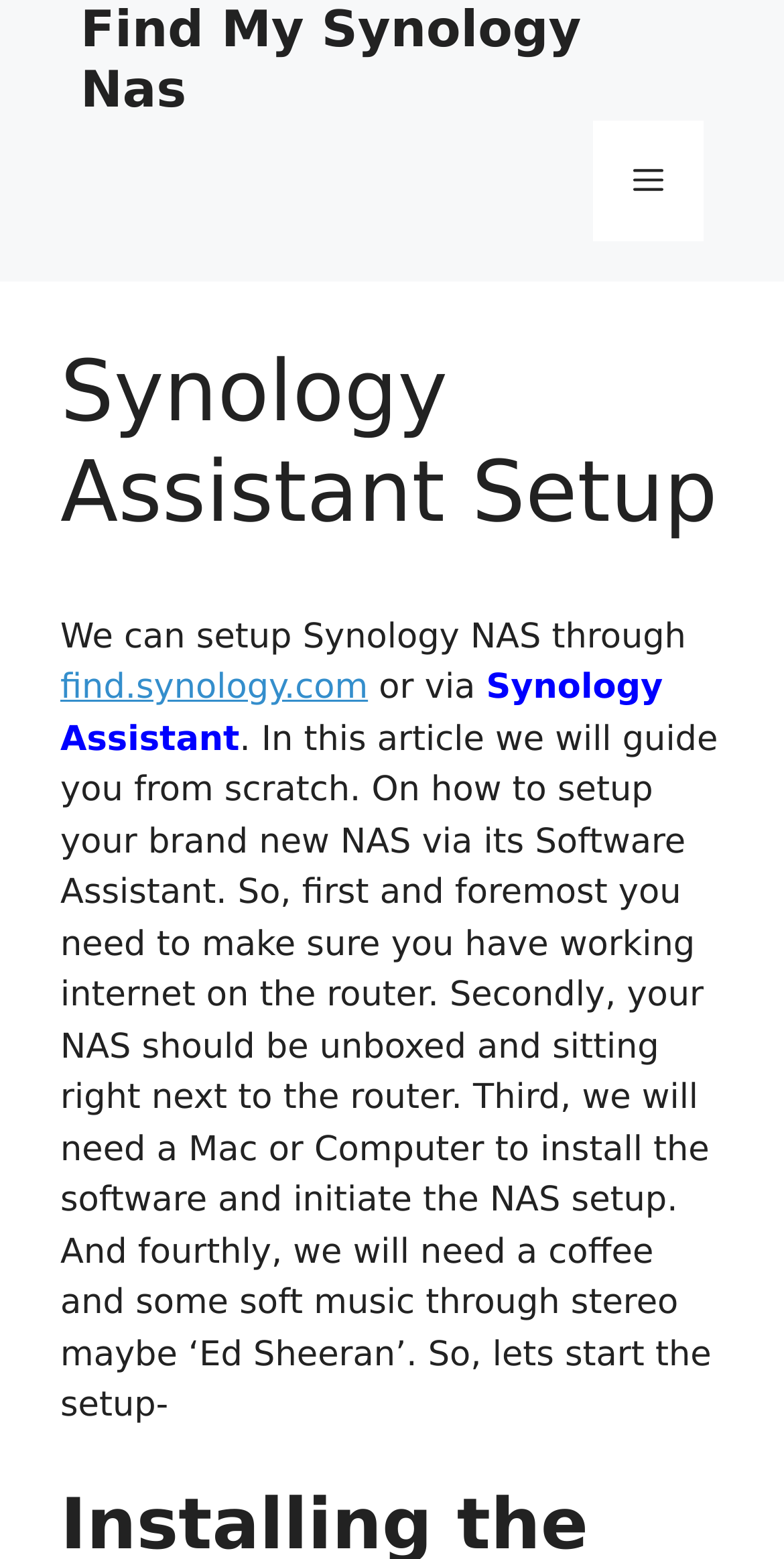What is the recommended music to listen to during the setup process?
Using the visual information, reply with a single word or short phrase.

Ed Sheeran